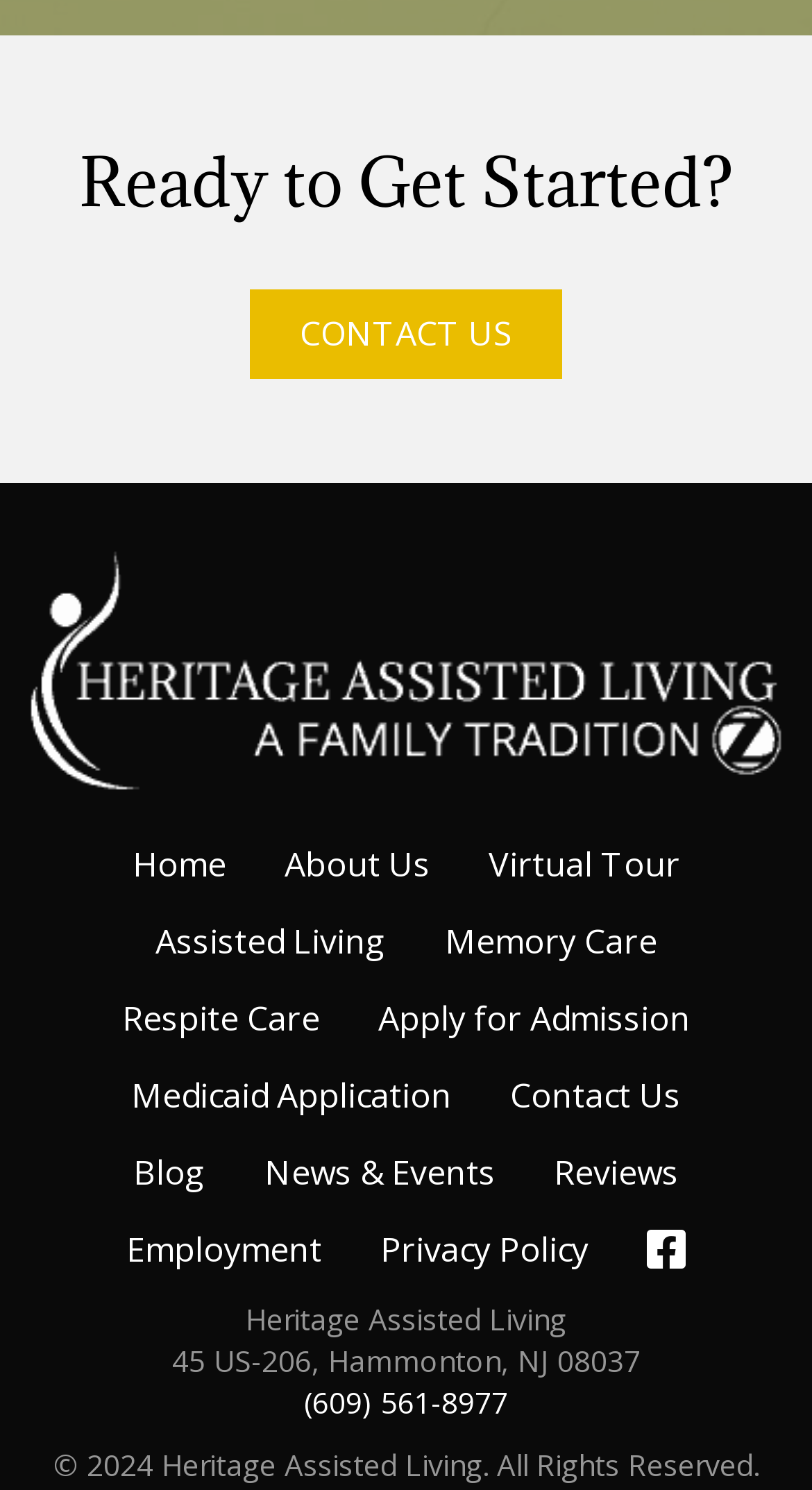Locate the bounding box coordinates of the area where you should click to accomplish the instruction: "view our story".

None